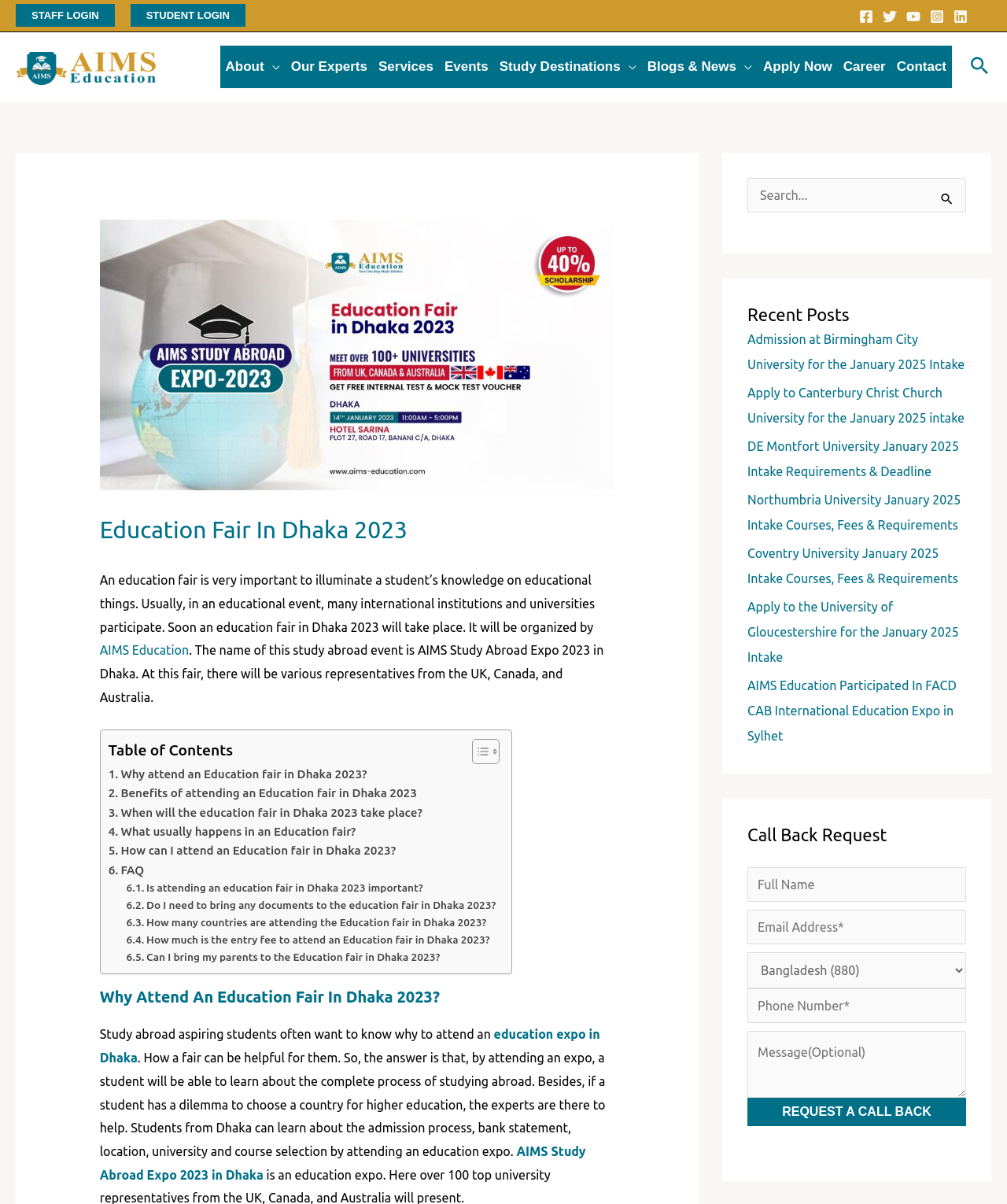Locate the bounding box coordinates of the item that should be clicked to fulfill the instruction: "Click on the 'STUDENT LOGIN' link".

[0.129, 0.004, 0.244, 0.023]